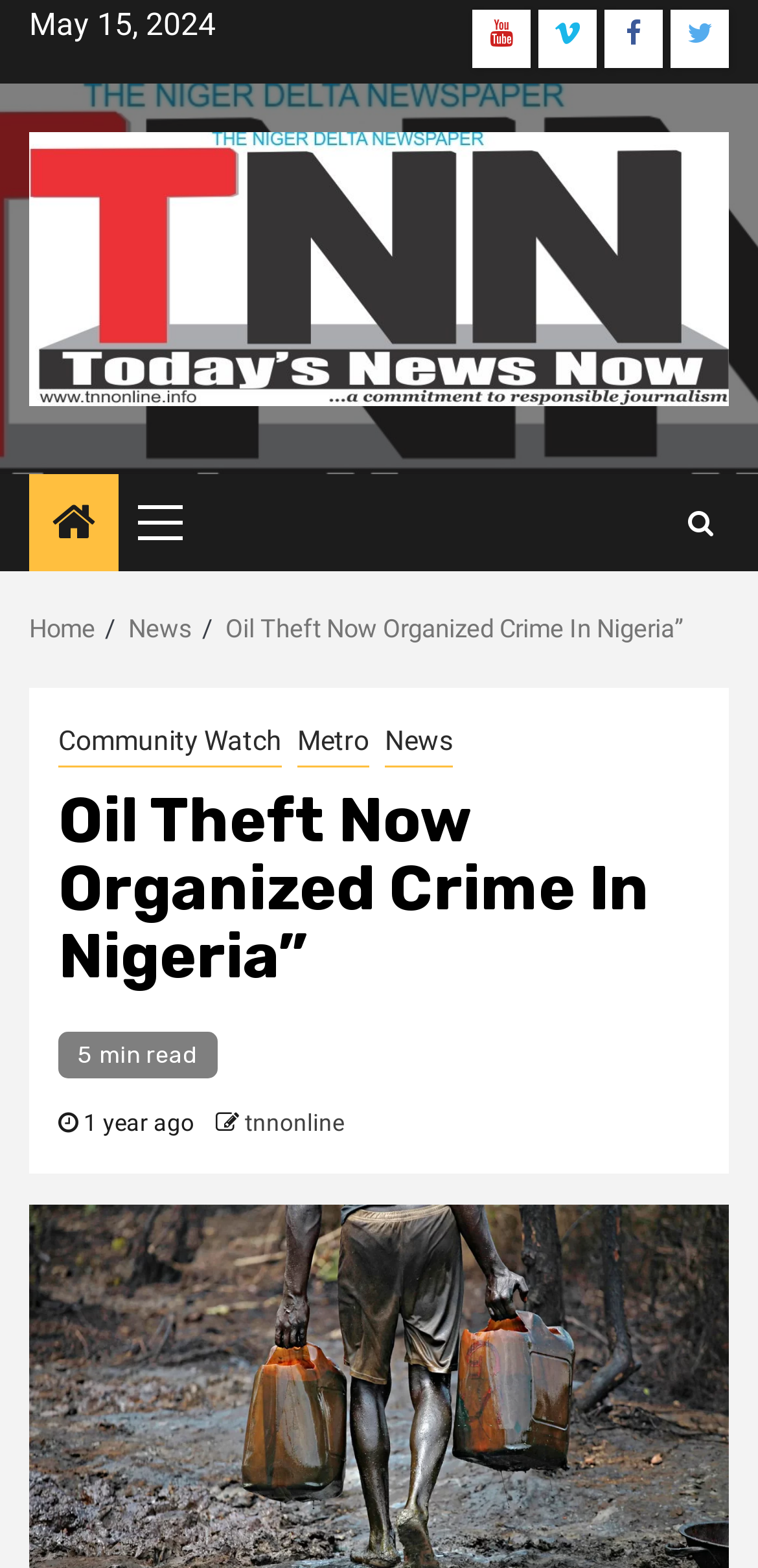Locate the bounding box coordinates of the clickable part needed for the task: "Read the news about Oil Theft Now Organized Crime In Nigeria".

[0.297, 0.392, 0.903, 0.411]